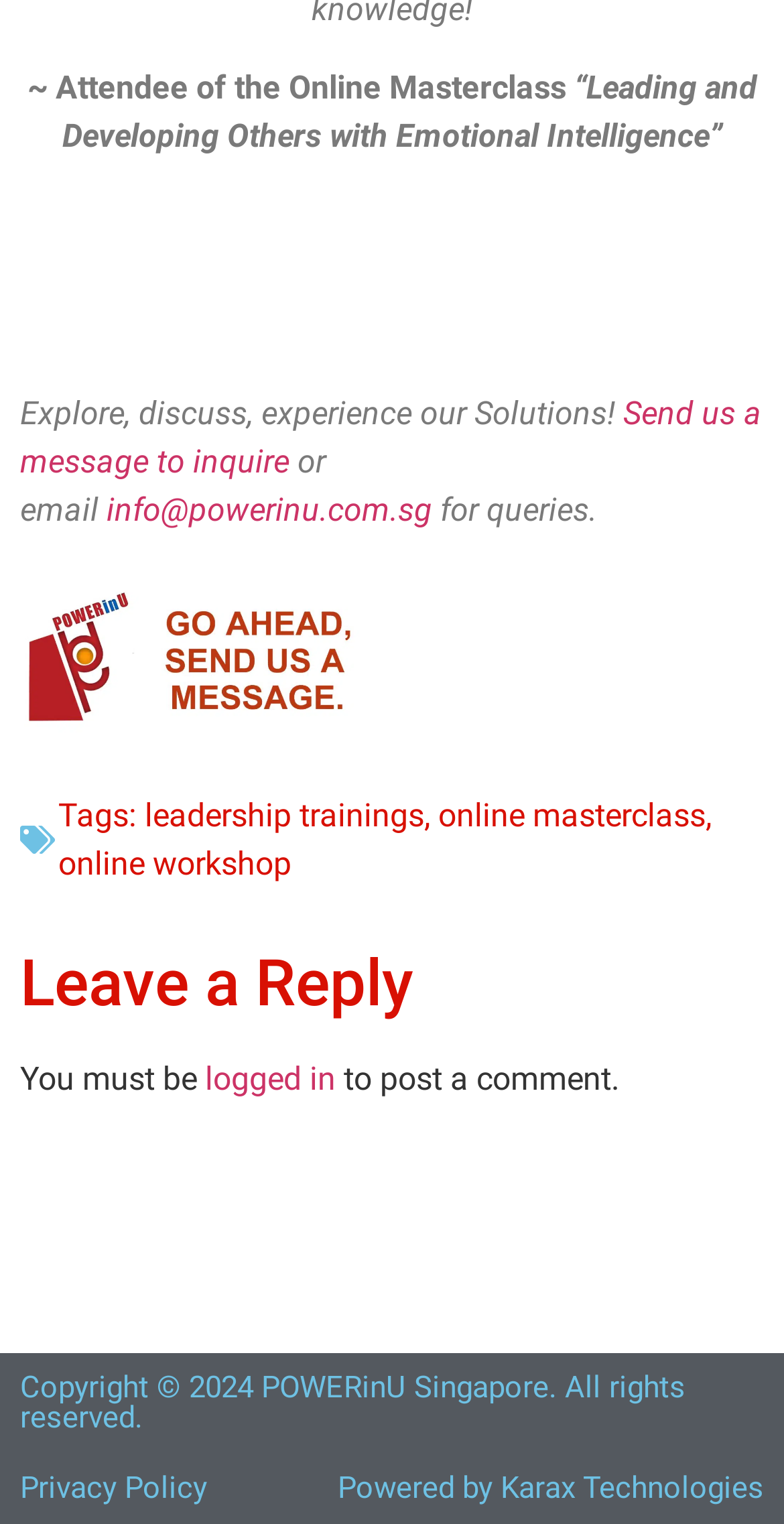Show me the bounding box coordinates of the clickable region to achieve the task as per the instruction: "Check out Photos Of The Day".

None